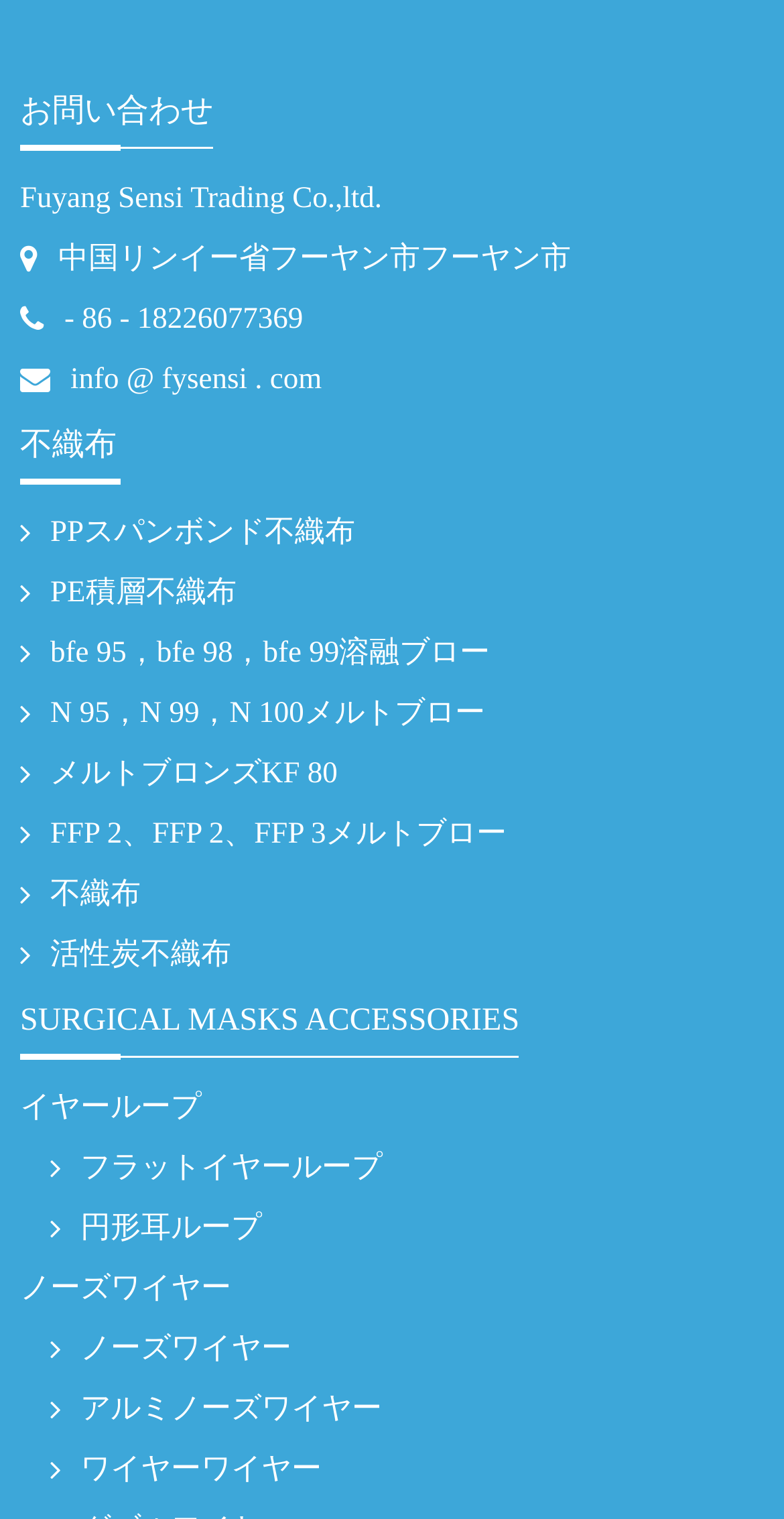Using the provided element description, identify the bounding box coordinates as (top-left x, top-left y, bottom-right x, bottom-right y). Ensure all values are between 0 and 1. Description: Appeals for the Mediterranean

None